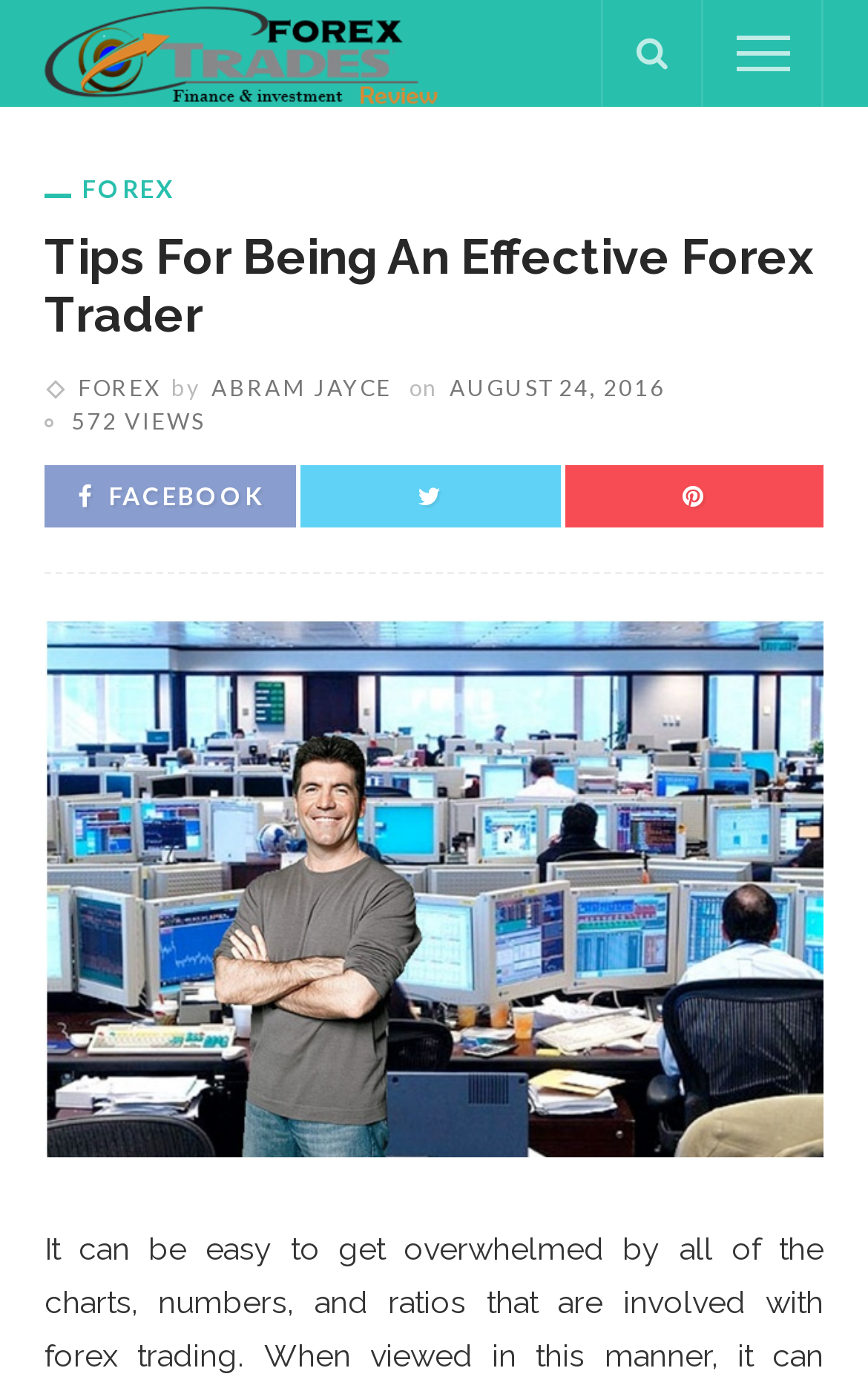Provide a one-word or short-phrase answer to the question:
What is the category of the article?

FOREX